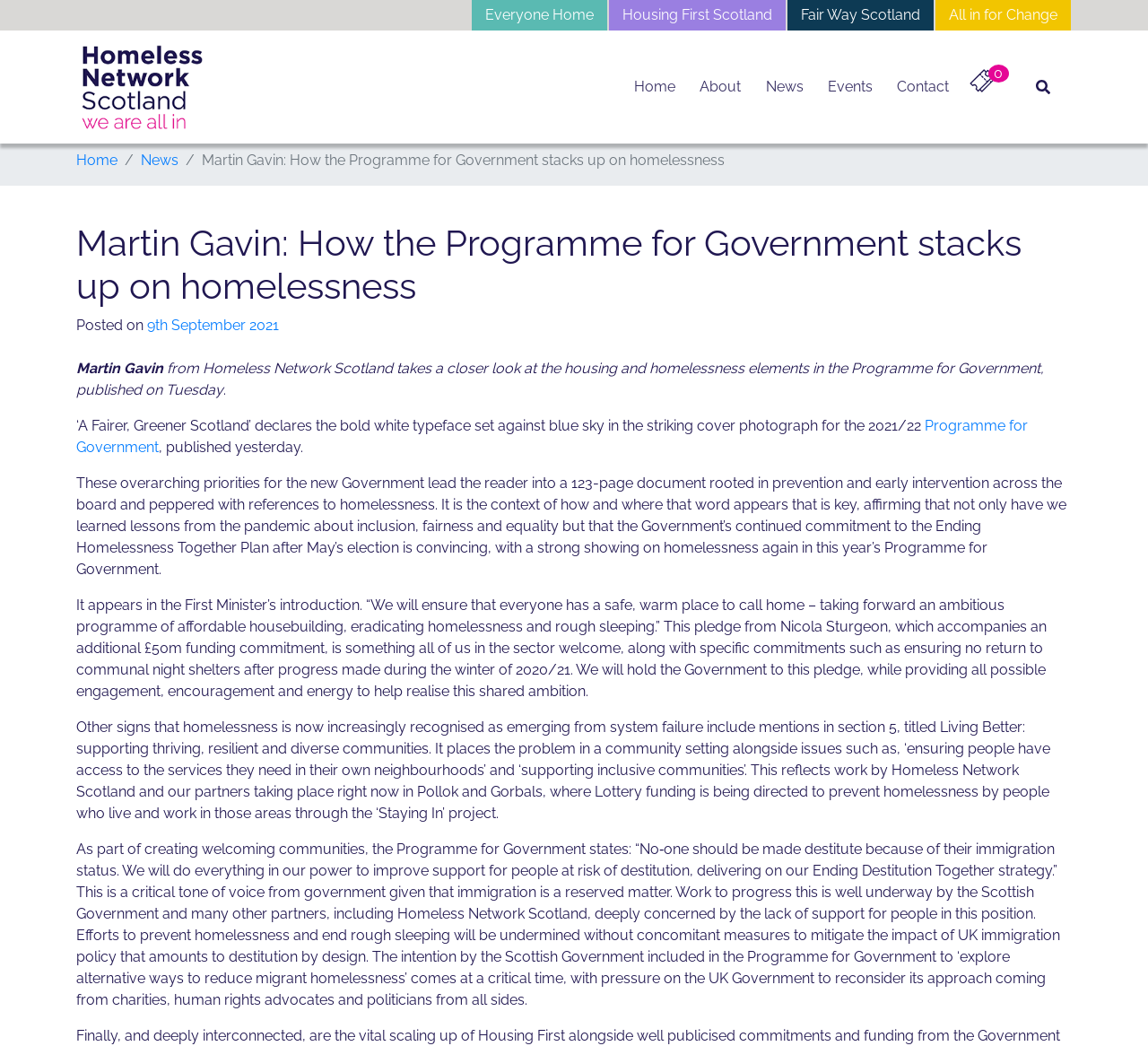What is the title of the Programme for Government?
Examine the webpage screenshot and provide an in-depth answer to the question.

The title is mentioned in the article as '‘A Fairer, Greener Scotland’ declares the bold white typeface set against blue sky in the striking cover photograph for the 2021/22 Programme for Government.'